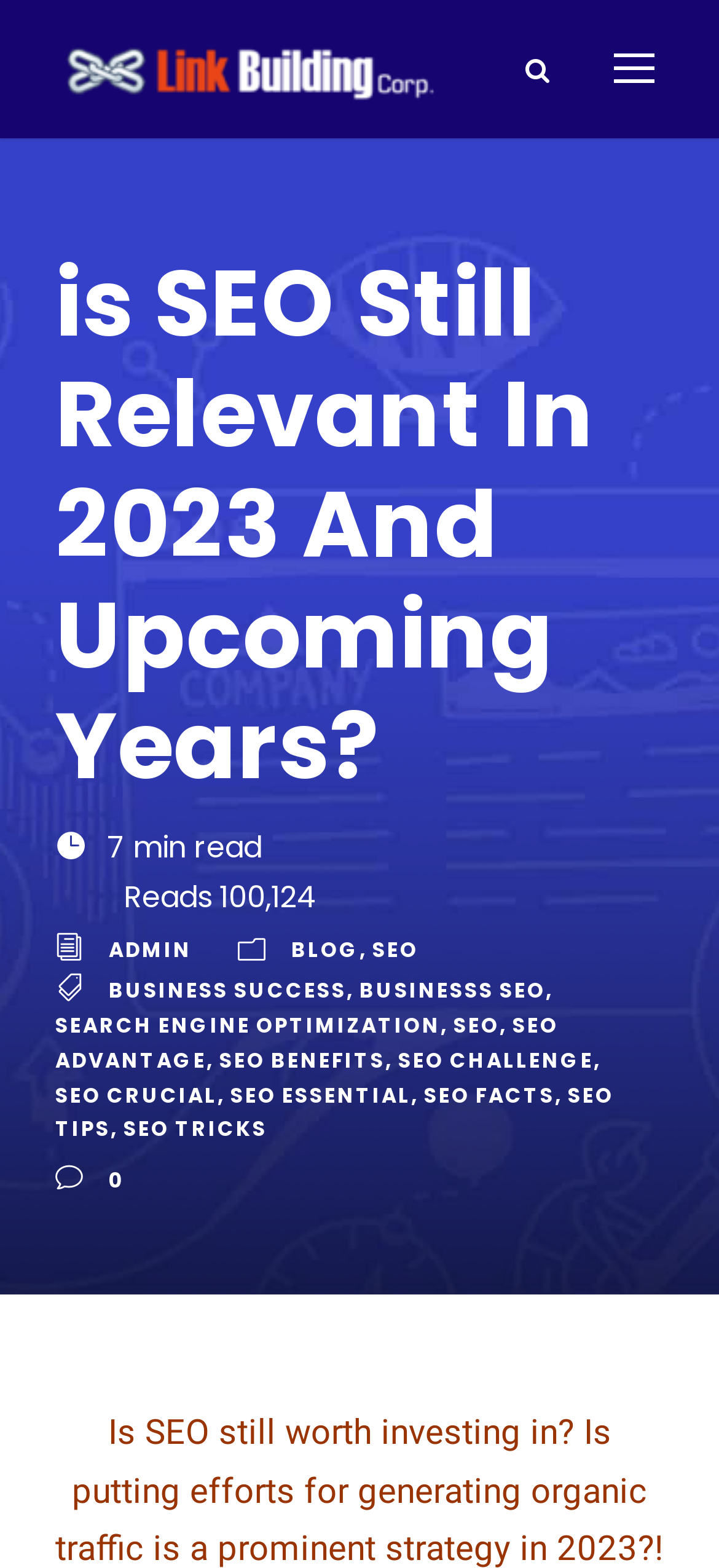Specify the bounding box coordinates of the element's region that should be clicked to achieve the following instruction: "Read the article about is SEO Still Relevant In 2023 And Upcoming Years?". The bounding box coordinates consist of four float numbers between 0 and 1, in the format [left, top, right, bottom].

[0.077, 0.159, 0.923, 0.512]